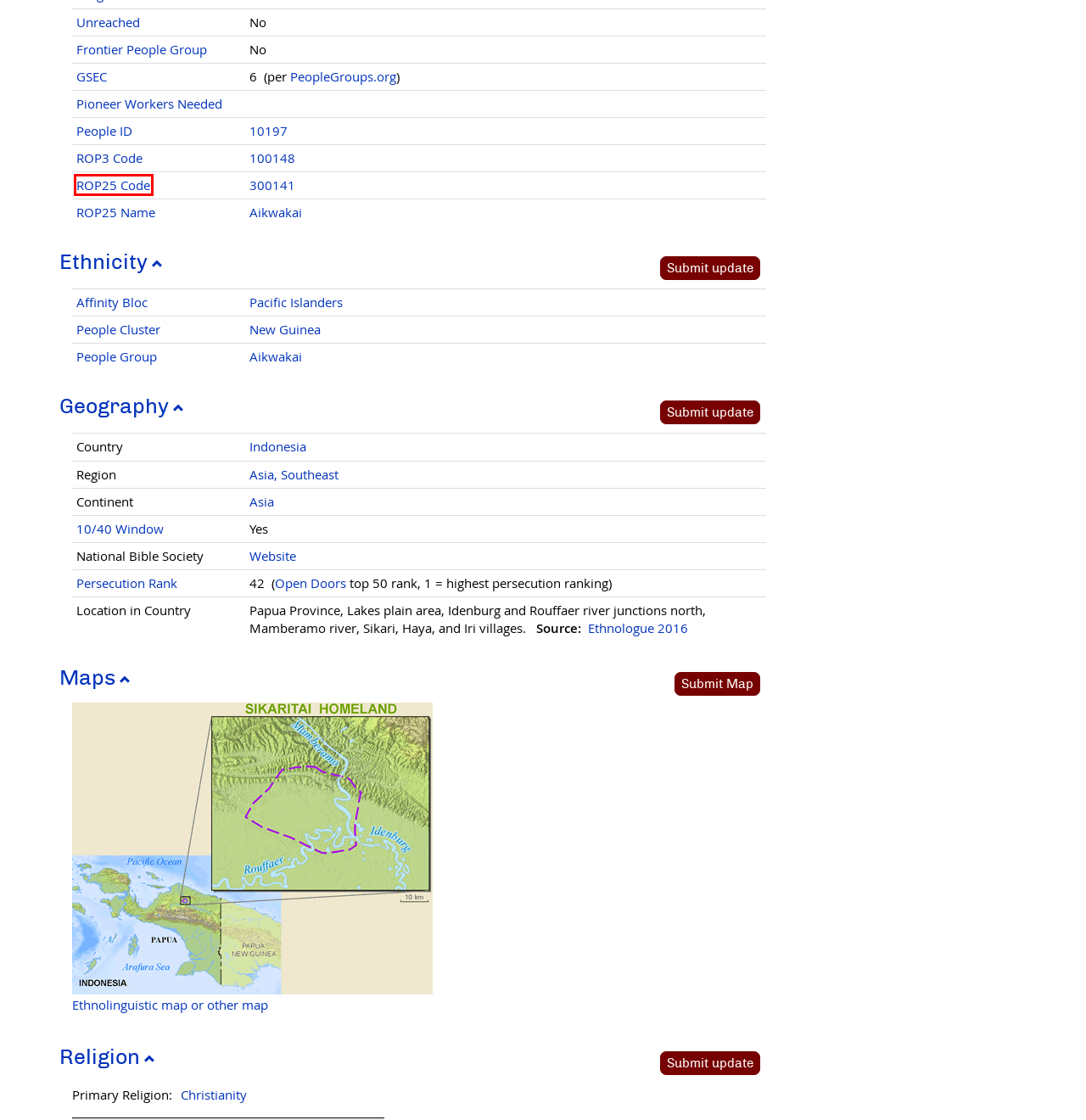Review the screenshot of a webpage that includes a red bounding box. Choose the webpage description that best matches the new webpage displayed after clicking the element within the bounding box. Here are the candidates:
A. Asia, Southeast country and people group listings |  Joshua Project
B. Asia country and people groups listings |  Joshua Project
C. Registry of Peoples (ROP) - HISregistries
D. PeopleGroups.org - Aikwakai
E. Lembaga Alkitab Indonesia
F. New Guinea People Cluster |  Joshua Project
G. Pacific Islanders Affinity Bloc | Joshua Project
H. Indonesia
		 · Serving Persecuted Christians Worldwide

C